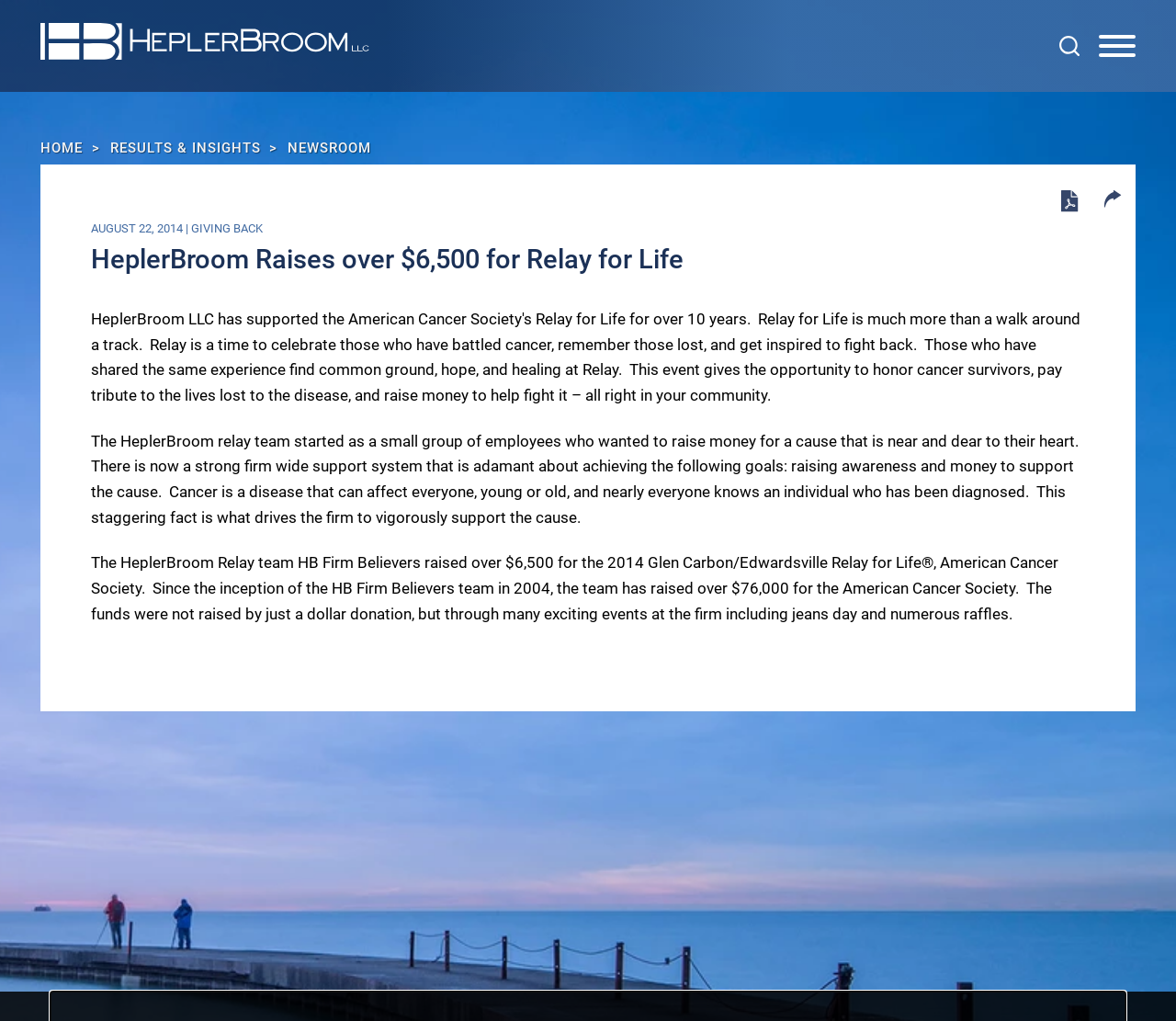Using the description: "BeeTV iOS", determine the UI element's bounding box coordinates. Ensure the coordinates are in the format of four float numbers between 0 and 1, i.e., [left, top, right, bottom].

None